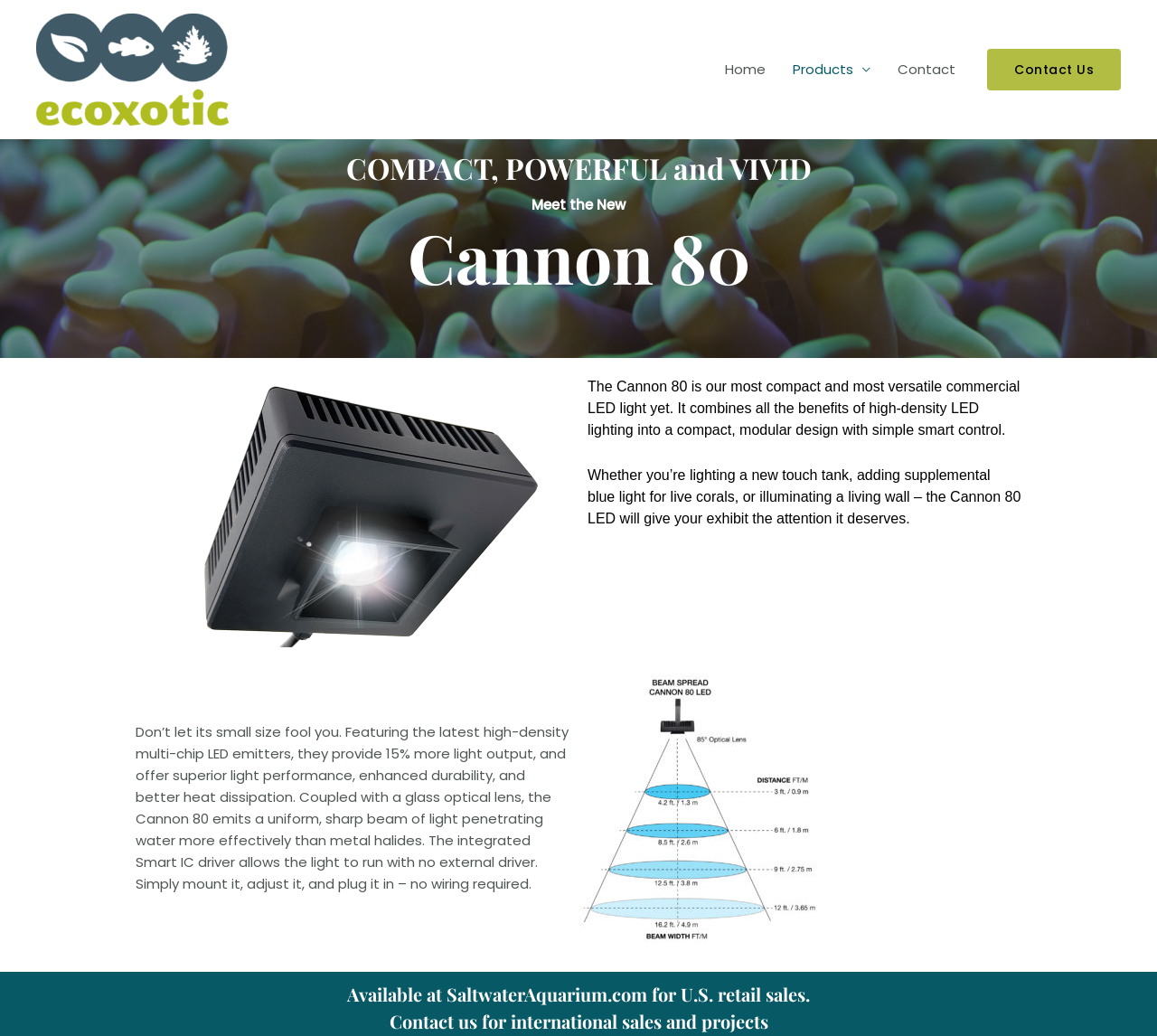Bounding box coordinates are to be given in the format (top-left x, top-left y, bottom-right x, bottom-right y). All values must be floating point numbers between 0 and 1. Provide the bounding box coordinate for the UI element described as: Contact Us

[0.853, 0.047, 0.969, 0.087]